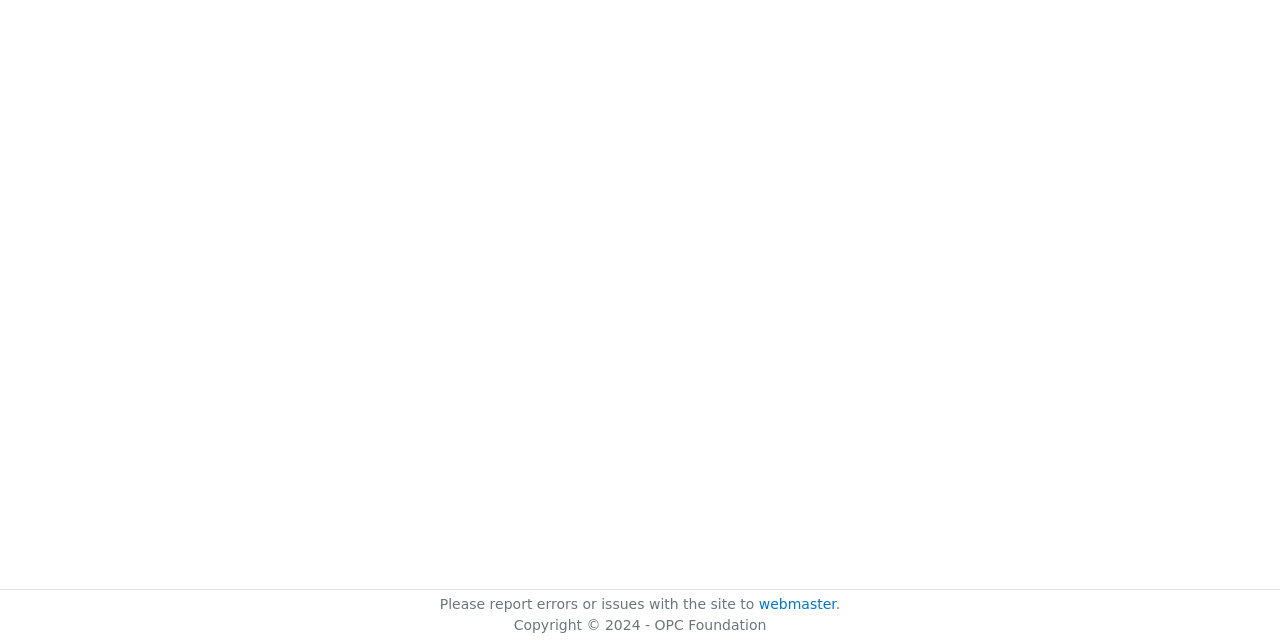Given the element description webmaster, specify the bounding box coordinates of the corresponding UI element in the format (top-left x, top-left y, bottom-right x, bottom-right y). All values must be between 0 and 1.

[0.593, 0.931, 0.653, 0.956]